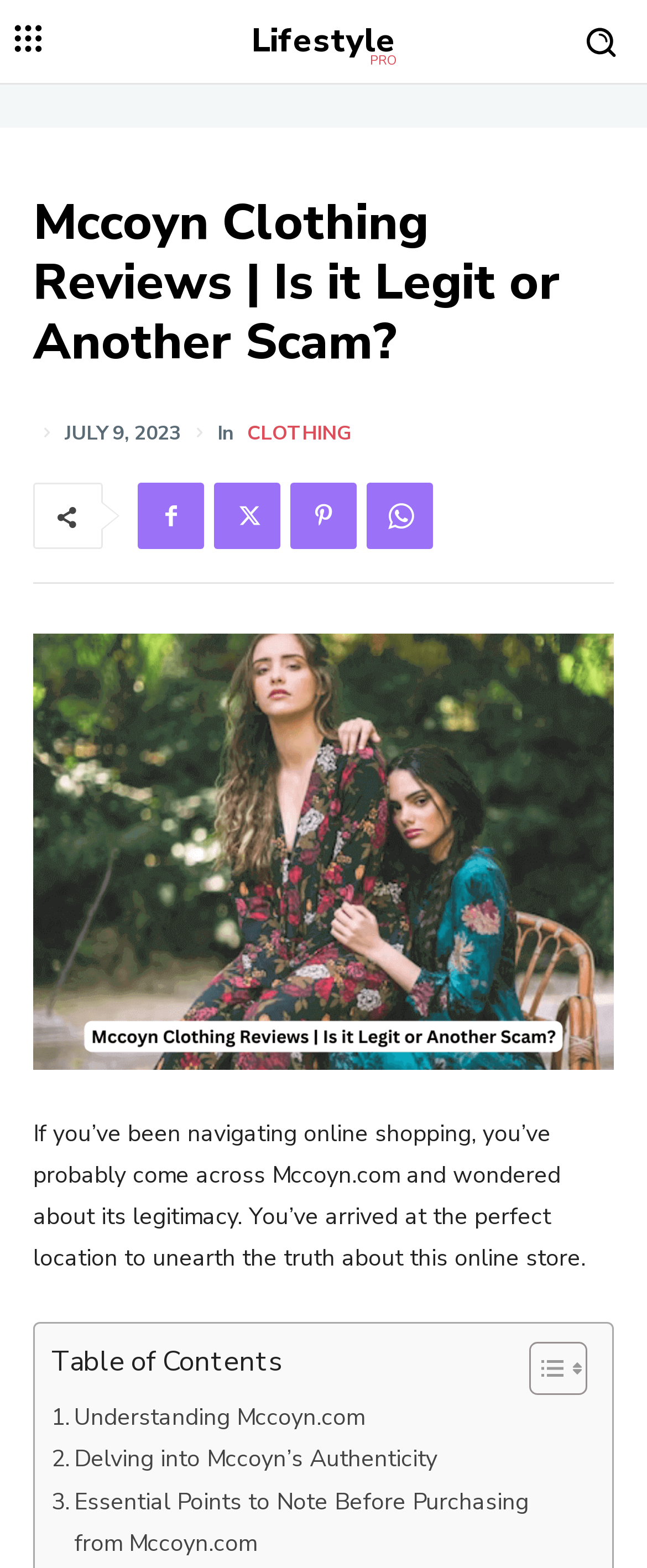Detail the webpage's structure and highlights in your description.

This webpage is about reviewing Mccoyn Clothing and determining its legitimacy. At the top left corner, there is a small image, and next to it, a link to "Lifestyle PRO" is positioned. On the top right corner, another image is located. 

The main heading "Mccoyn Clothing Reviews | Is it Legit or Another Scam?" is centered at the top of the page, followed by a time stamp "JULY 9, 2023" and a text "In" on the left side. Below the heading, there are four social media links represented by icons. 

A large image related to Mccoyn Clothing Reviews is placed below the heading, spanning almost the entire width of the page. 

The main content of the webpage starts with a paragraph of text that introduces the purpose of the review, which is to uncover the truth about Mccoyn.com. Below this paragraph, there is a table of contents with three links to different sections of the review: "Understanding Mccoyn.com", "Delving into Mccoyn’s Authenticity", and "Essential Points to Note Before Purchasing from Mccoyn.com". The table of contents has a toggle button on the right side.